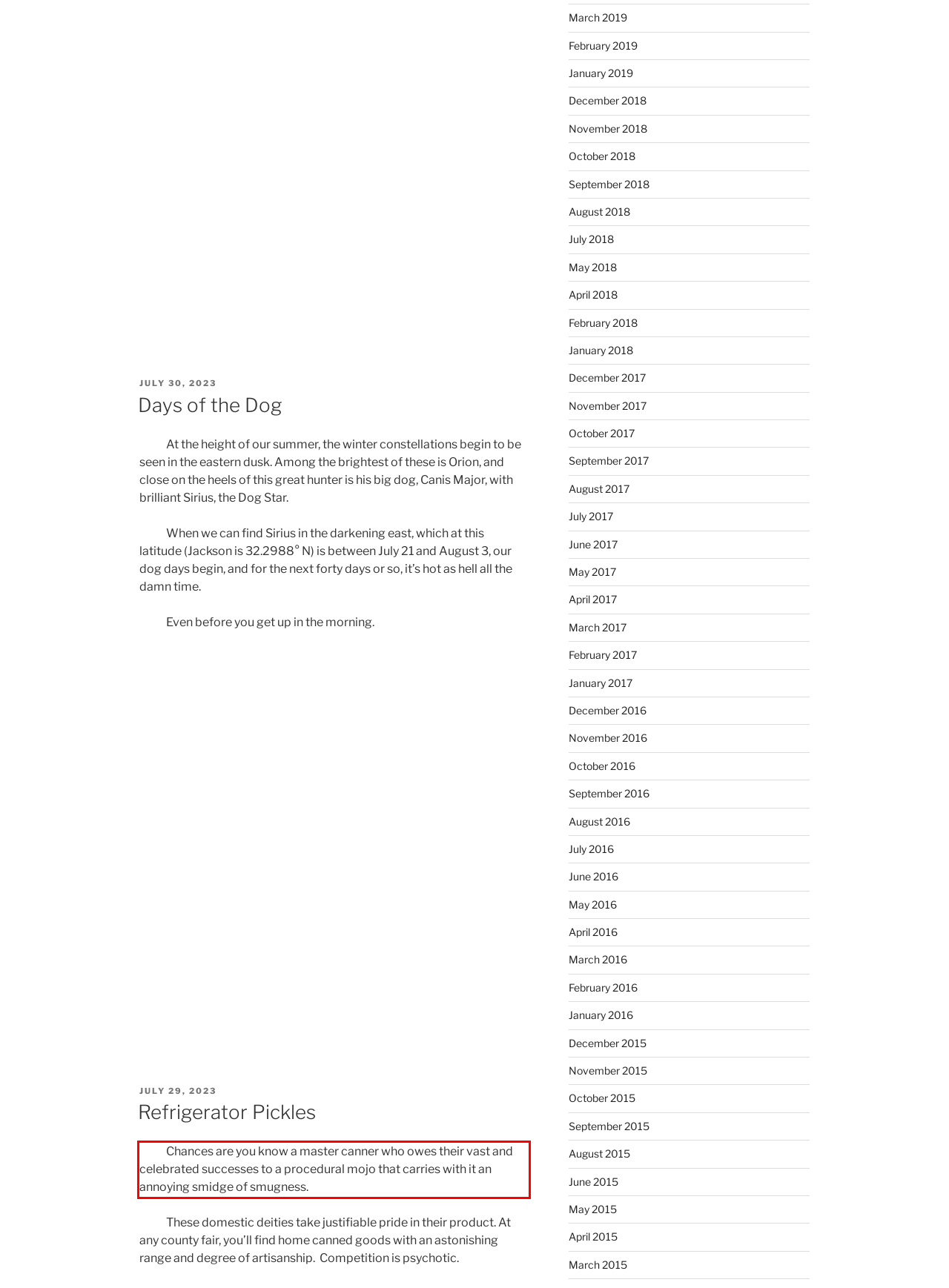Please perform OCR on the UI element surrounded by the red bounding box in the given webpage screenshot and extract its text content.

Chances are you know a master canner who owes their vast and celebrated successes to a procedural mojo that carries with it an annoying smidge of smugness.